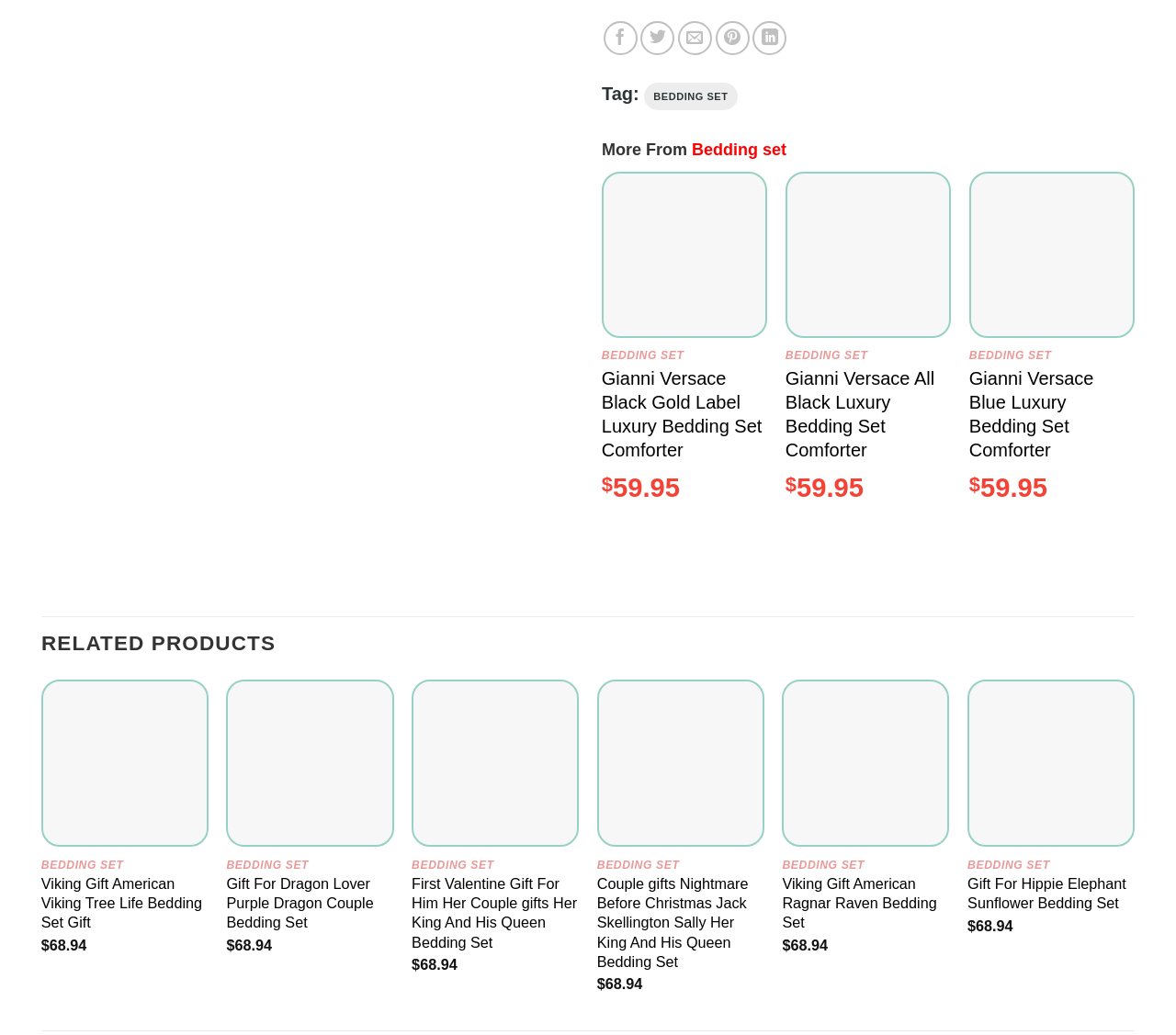Answer the following query concisely with a single word or phrase:
What is the category of products on this webpage?

Bedding sets